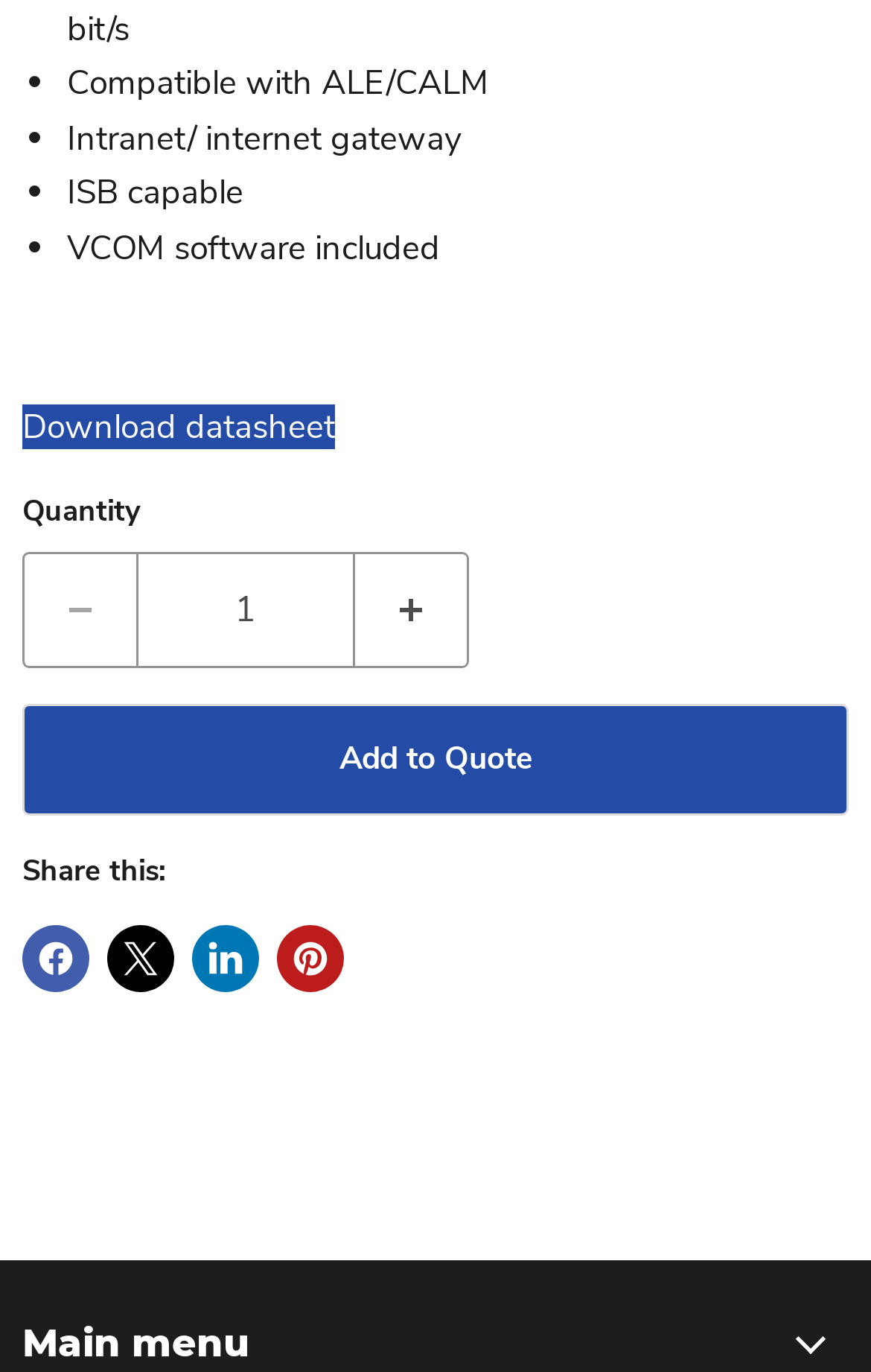Please specify the bounding box coordinates of the clickable region necessary for completing the following instruction: "Increase quantity by 1". The coordinates must consist of four float numbers between 0 and 1, i.e., [left, top, right, bottom].

[0.408, 0.402, 0.538, 0.487]